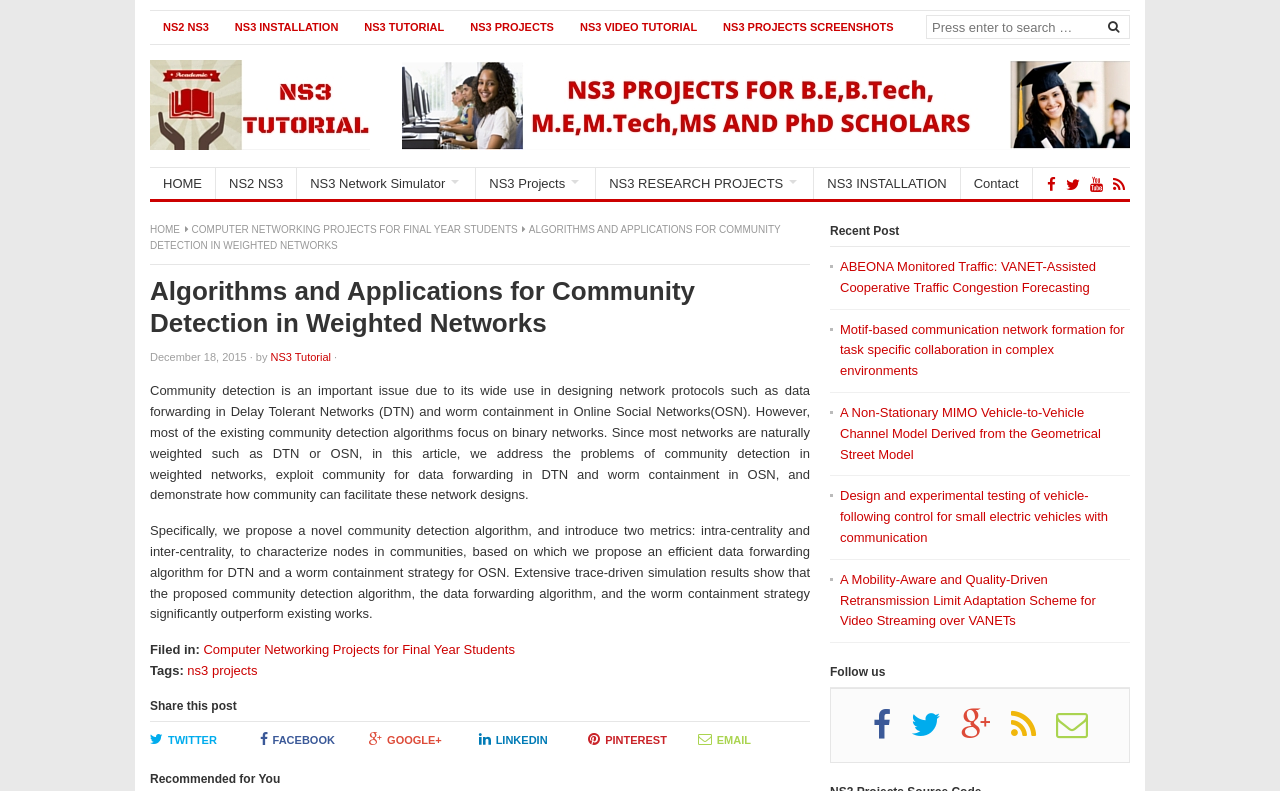What is the topic of the 'Recent Post' section?
Give a detailed response to the question by analyzing the screenshot.

I looked at the links in the 'Recent Post' section, which are all related to computer networking projects, such as VANET-Assisted Cooperative Traffic Congestion Forecasting and Motif-based communication network formation.